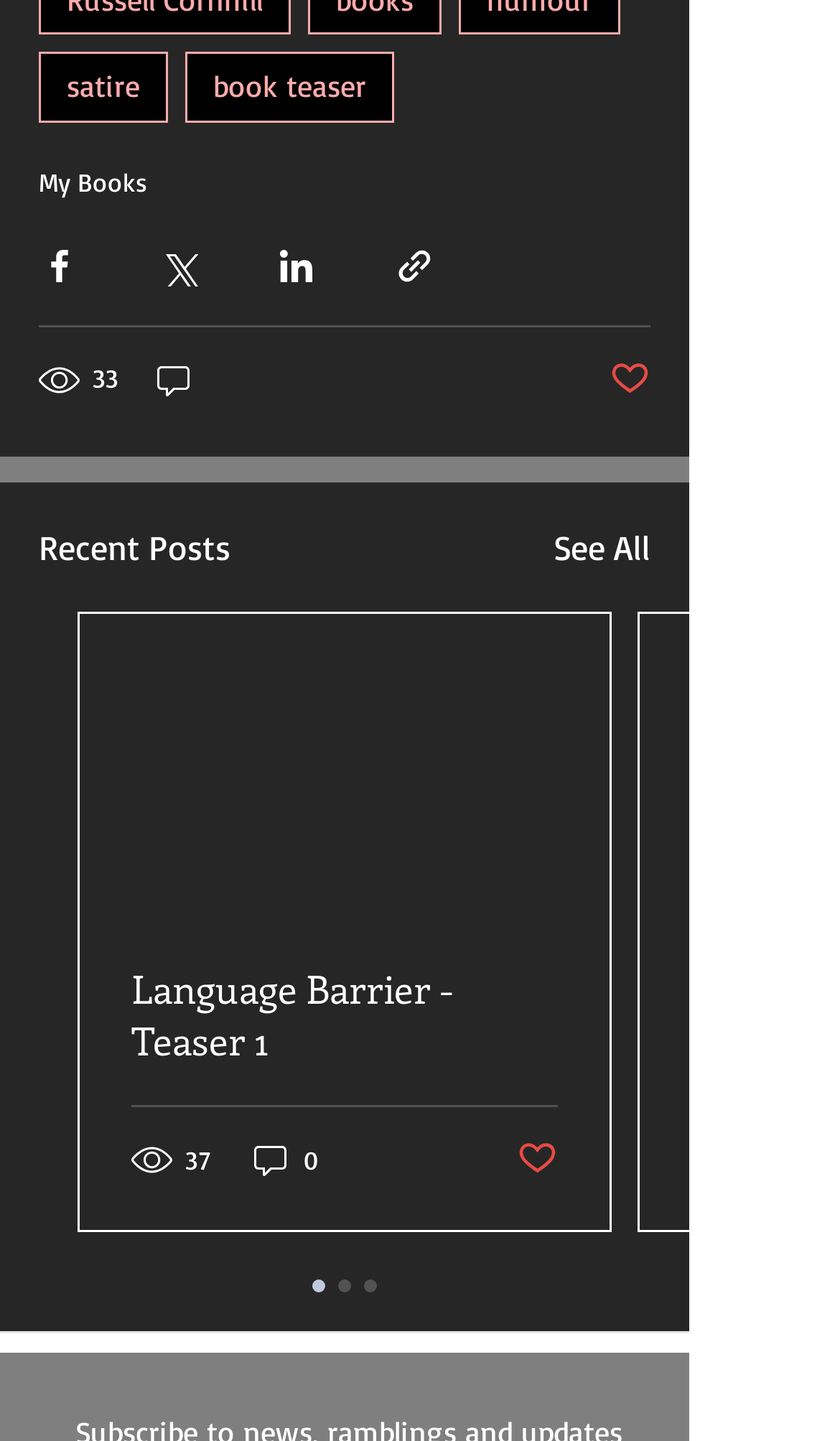Determine the bounding box coordinates of the section to be clicked to follow the instruction: "View 'Recent Posts'". The coordinates should be given as four float numbers between 0 and 1, formatted as [left, top, right, bottom].

[0.046, 0.361, 0.274, 0.397]